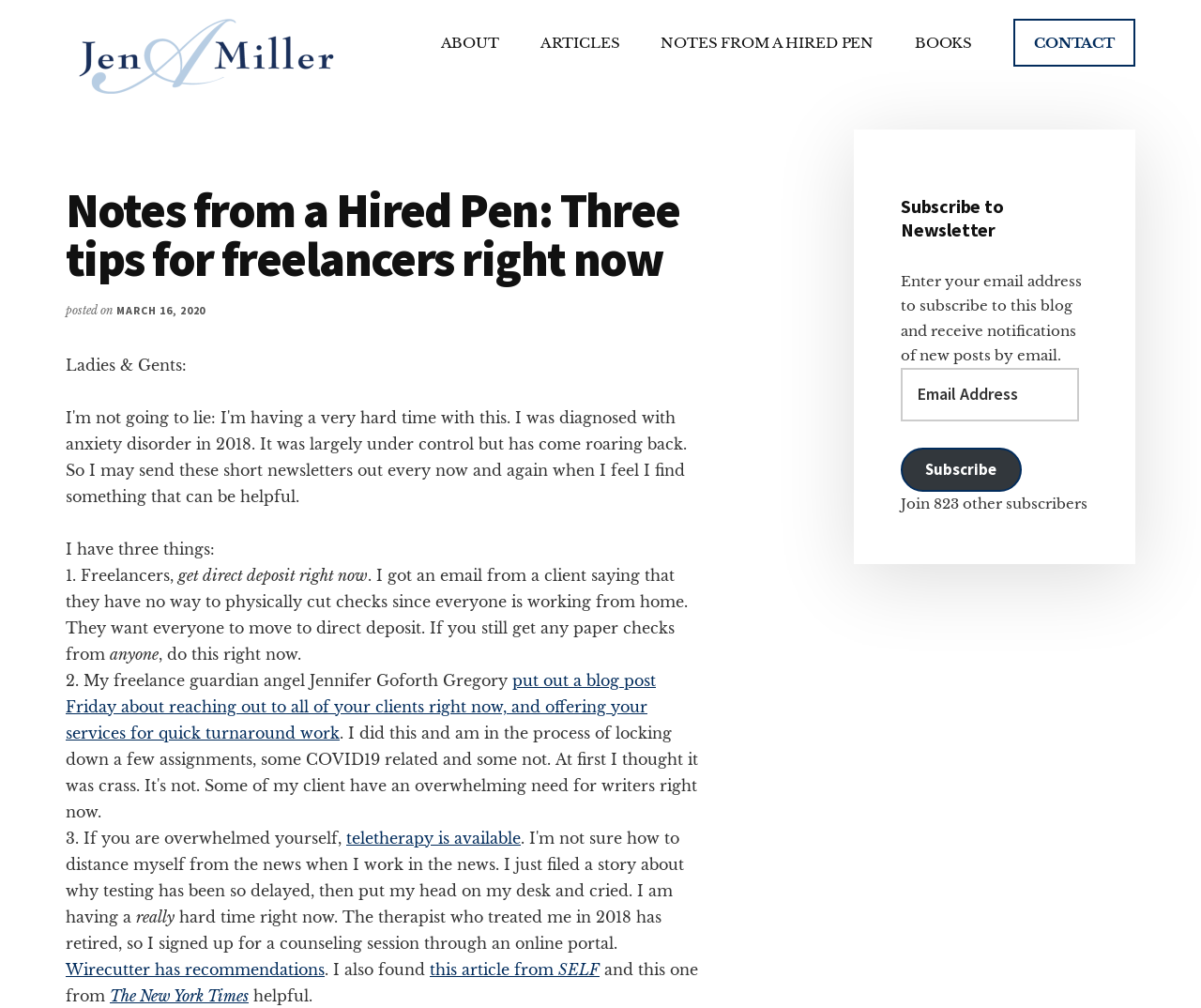How many subscribers are there to the blog?
Answer the question with as much detail as you can, using the image as a reference.

The number of subscribers is mentioned in the text 'Join 823 other subscribers' with bounding box coordinates [0.75, 0.491, 0.905, 0.509], which is located in the primary sidebar.